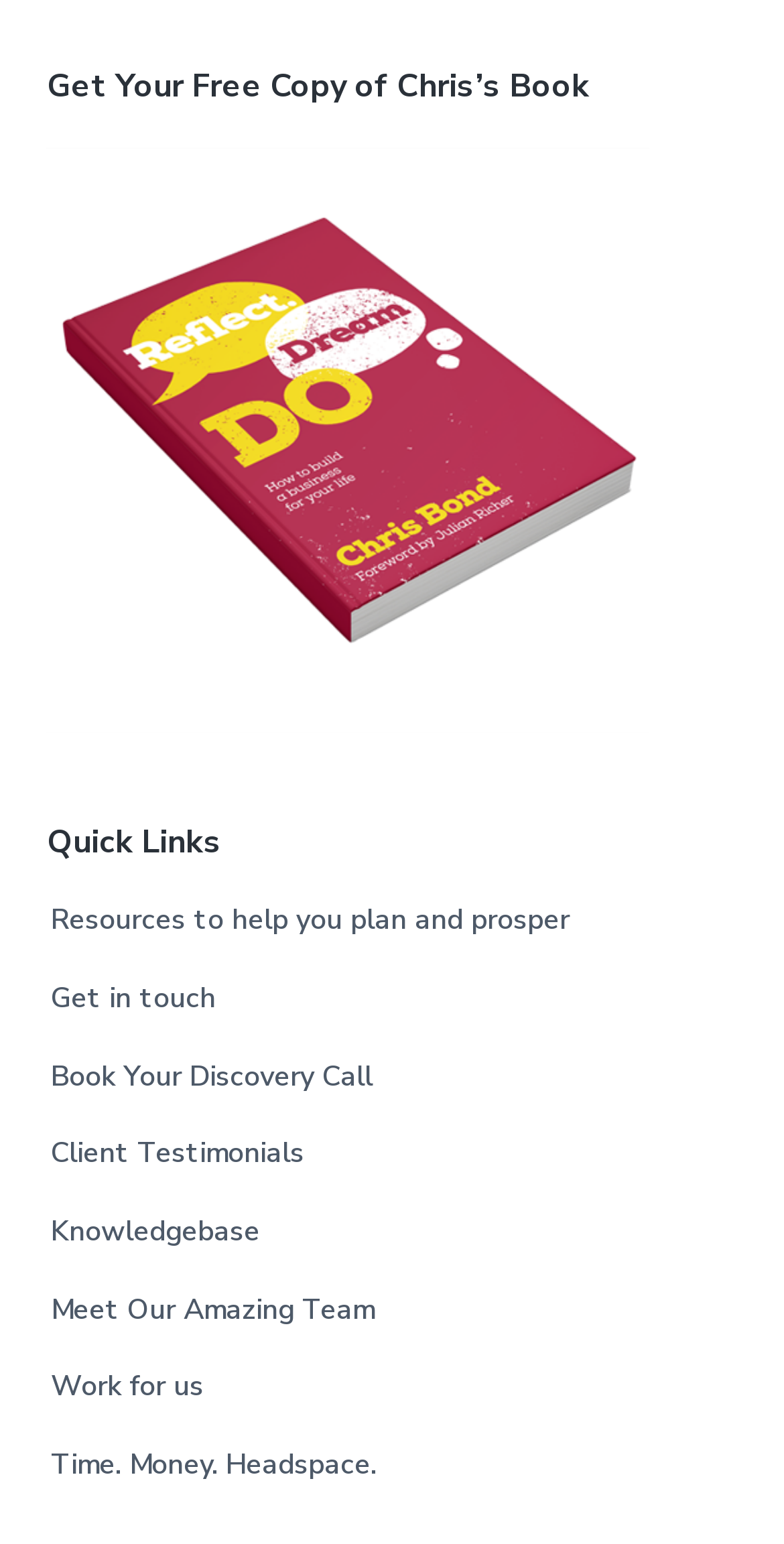Using the element description: "Knowledgebase", determine the bounding box coordinates for the specified UI element. The coordinates should be four float numbers between 0 and 1, [left, top, right, bottom].

[0.065, 0.784, 0.332, 0.813]